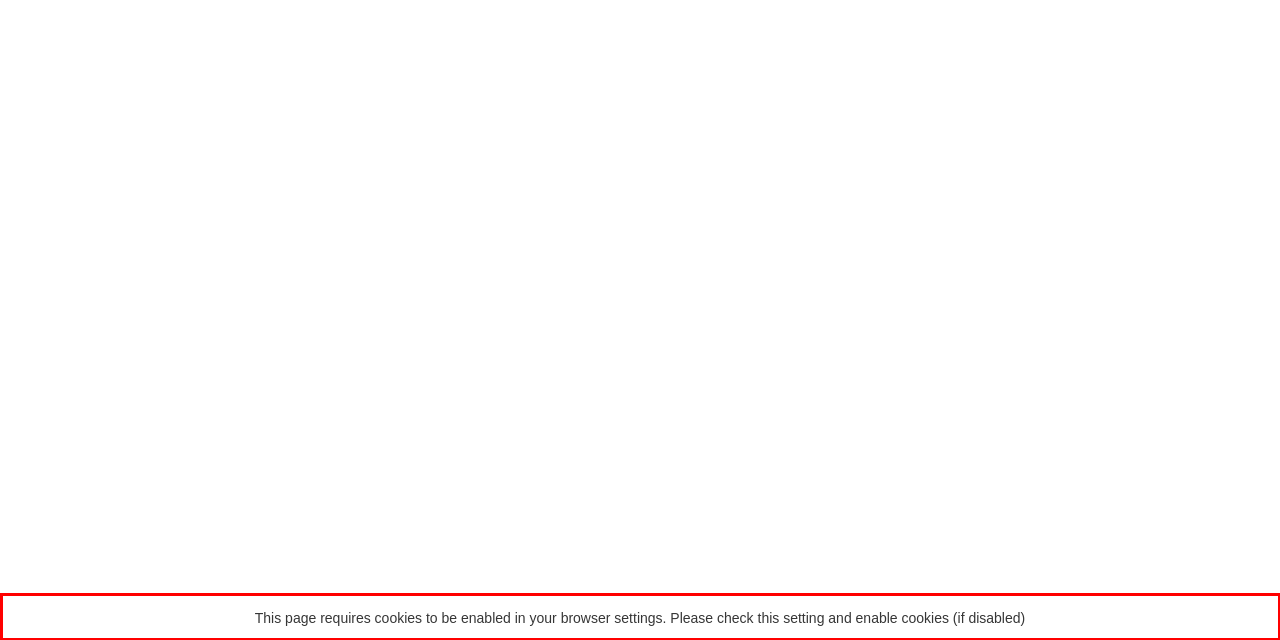Using the provided screenshot of a webpage, recognize the text inside the red rectangle bounding box by performing OCR.

This page requires cookies to be enabled in your browser settings. Please check this setting and enable cookies (if disabled)